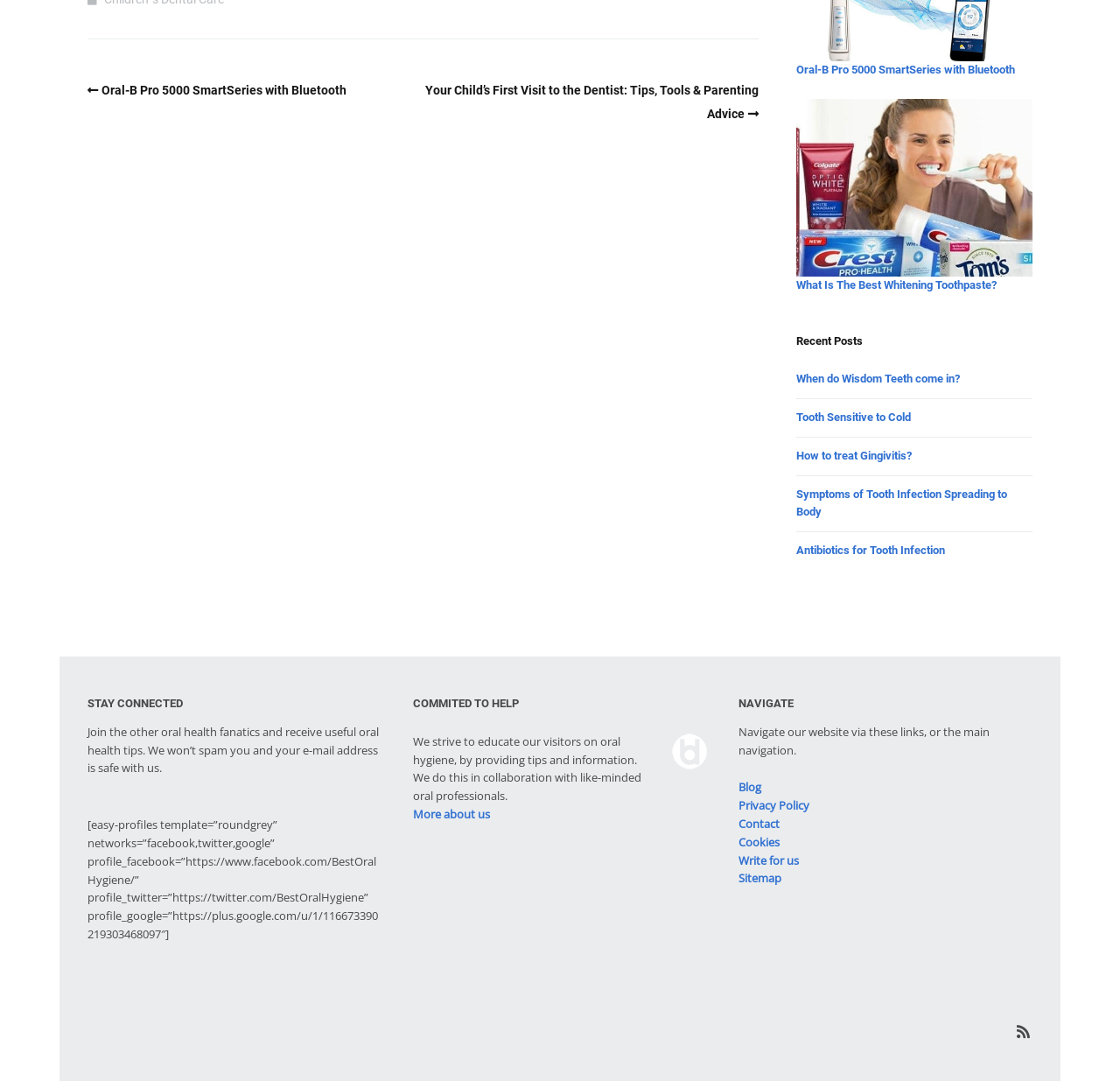Please identify the bounding box coordinates of the element I need to click to follow this instruction: "Subscribe to stay connected".

[0.078, 0.669, 0.338, 0.718]